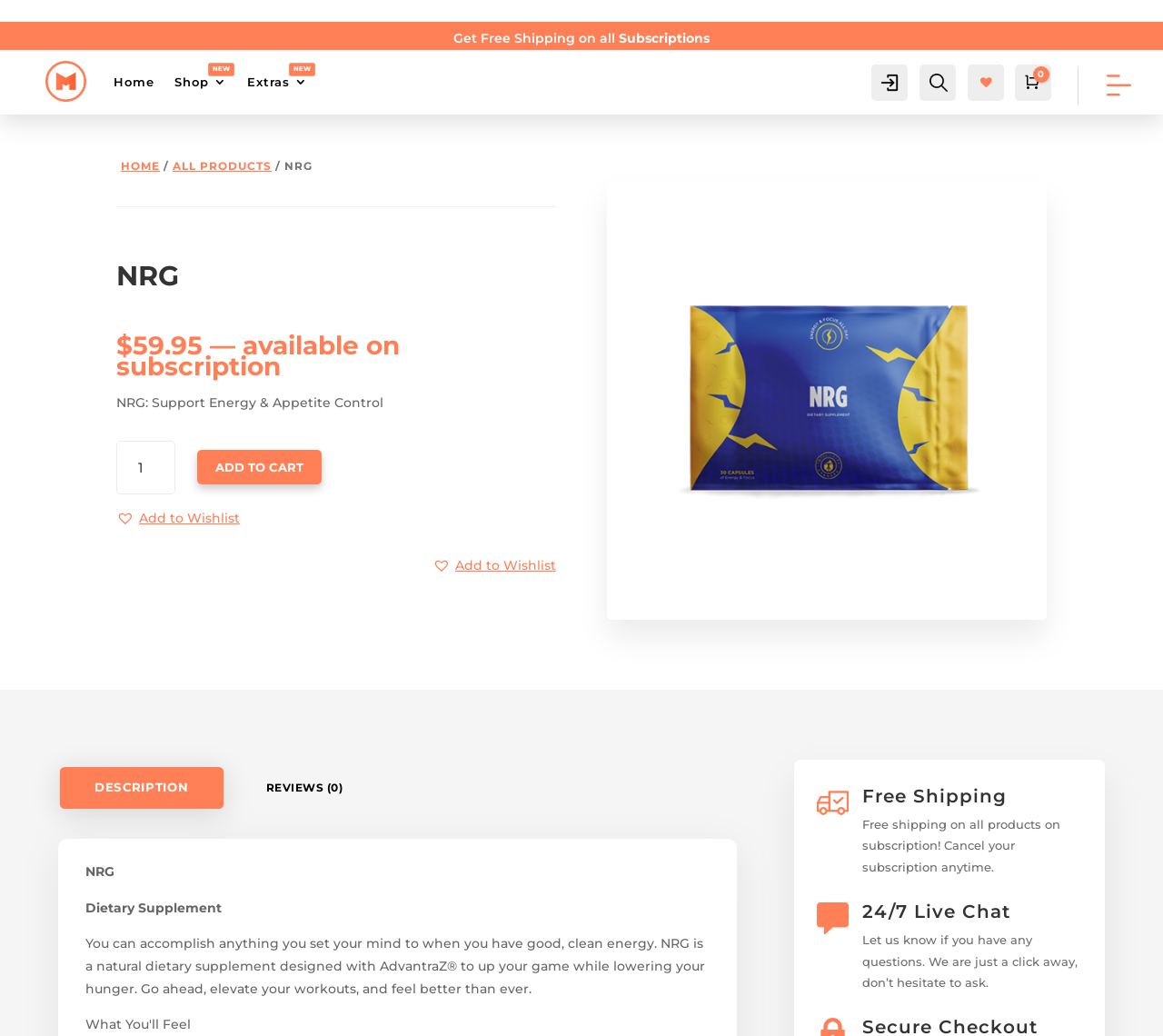Provide a single word or phrase to answer the given question: 
What is the purpose of the product?

Support Energy & Appetite Control